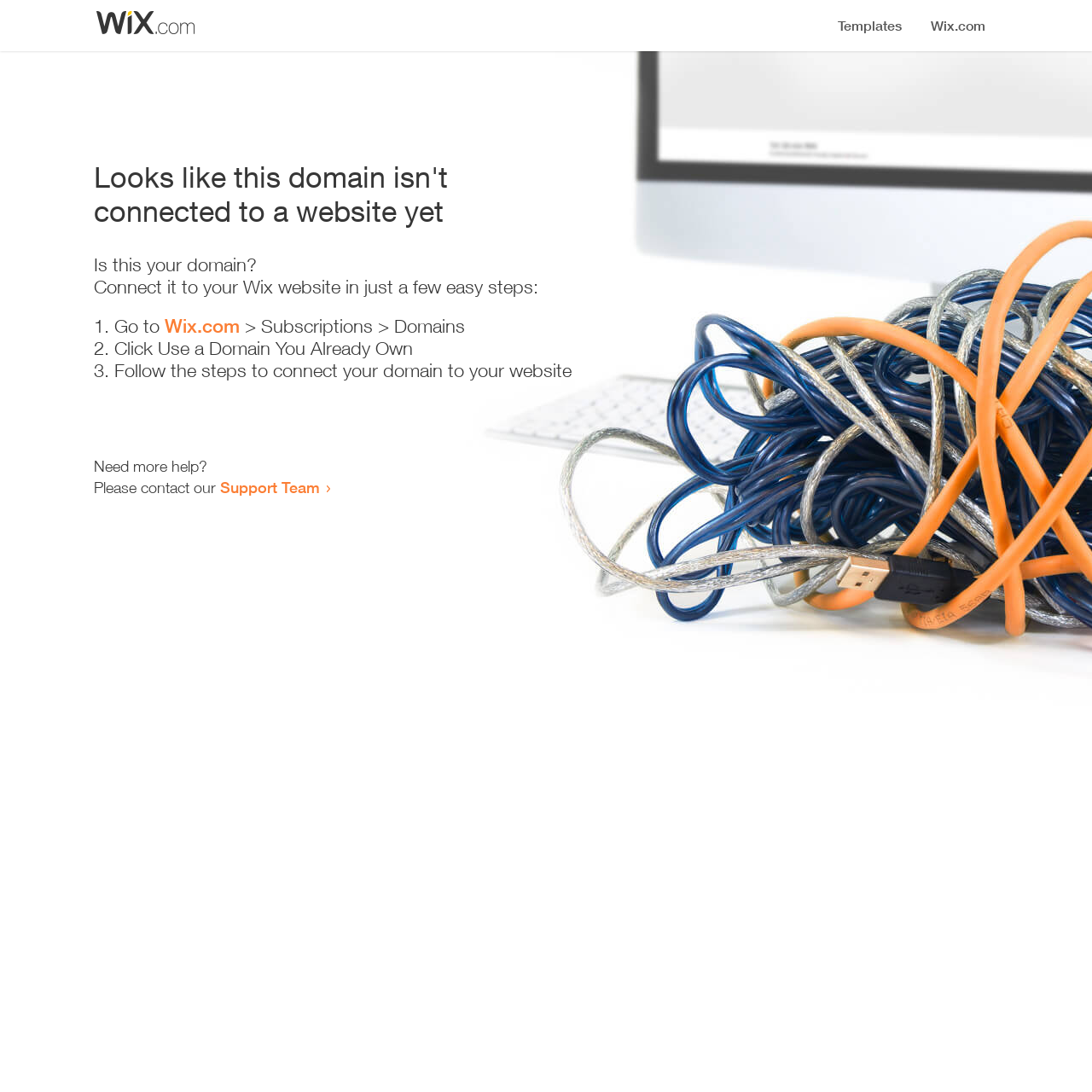Respond to the question below with a single word or phrase:
What is the error message on this webpage?

Looks like this domain isn't connected to a website yet